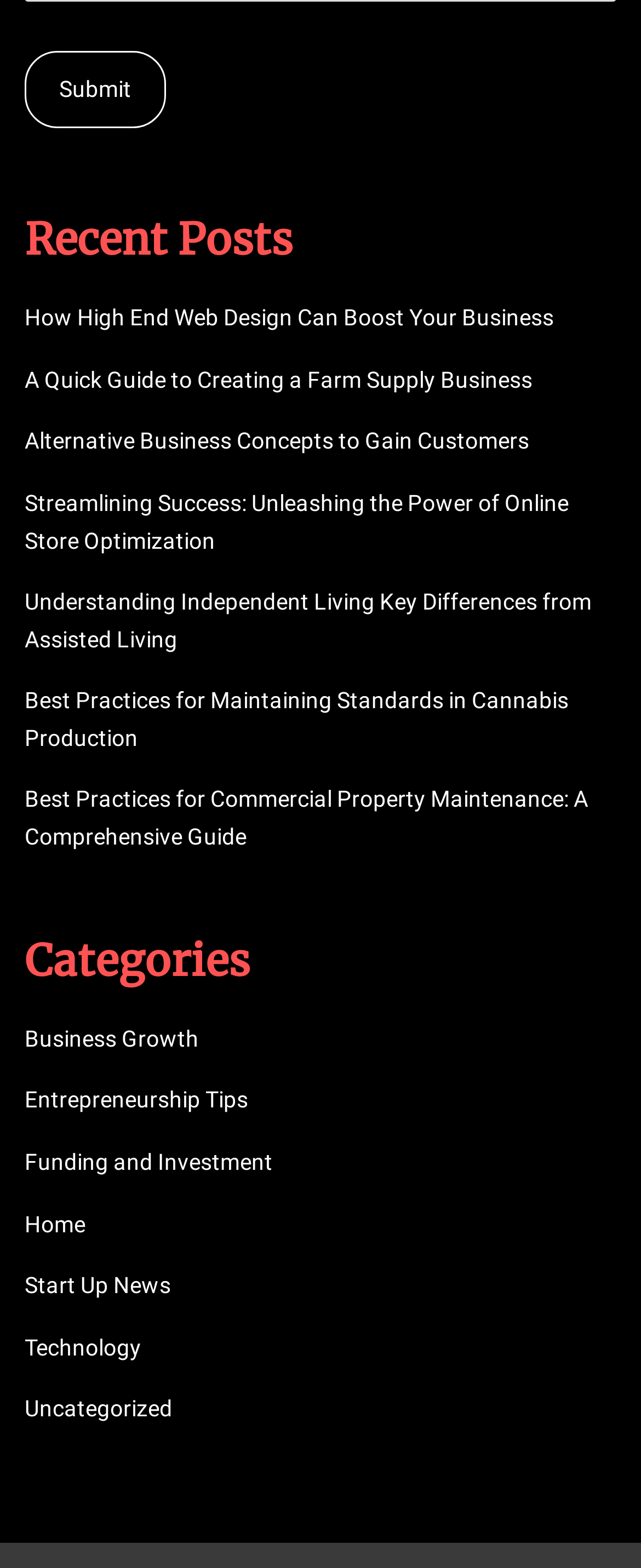Using the format (top-left x, top-left y, bottom-right x, bottom-right y), provide the bounding box coordinates for the described UI element. All values should be floating point numbers between 0 and 1: Entrepreneurship Tips

[0.038, 0.693, 0.387, 0.71]